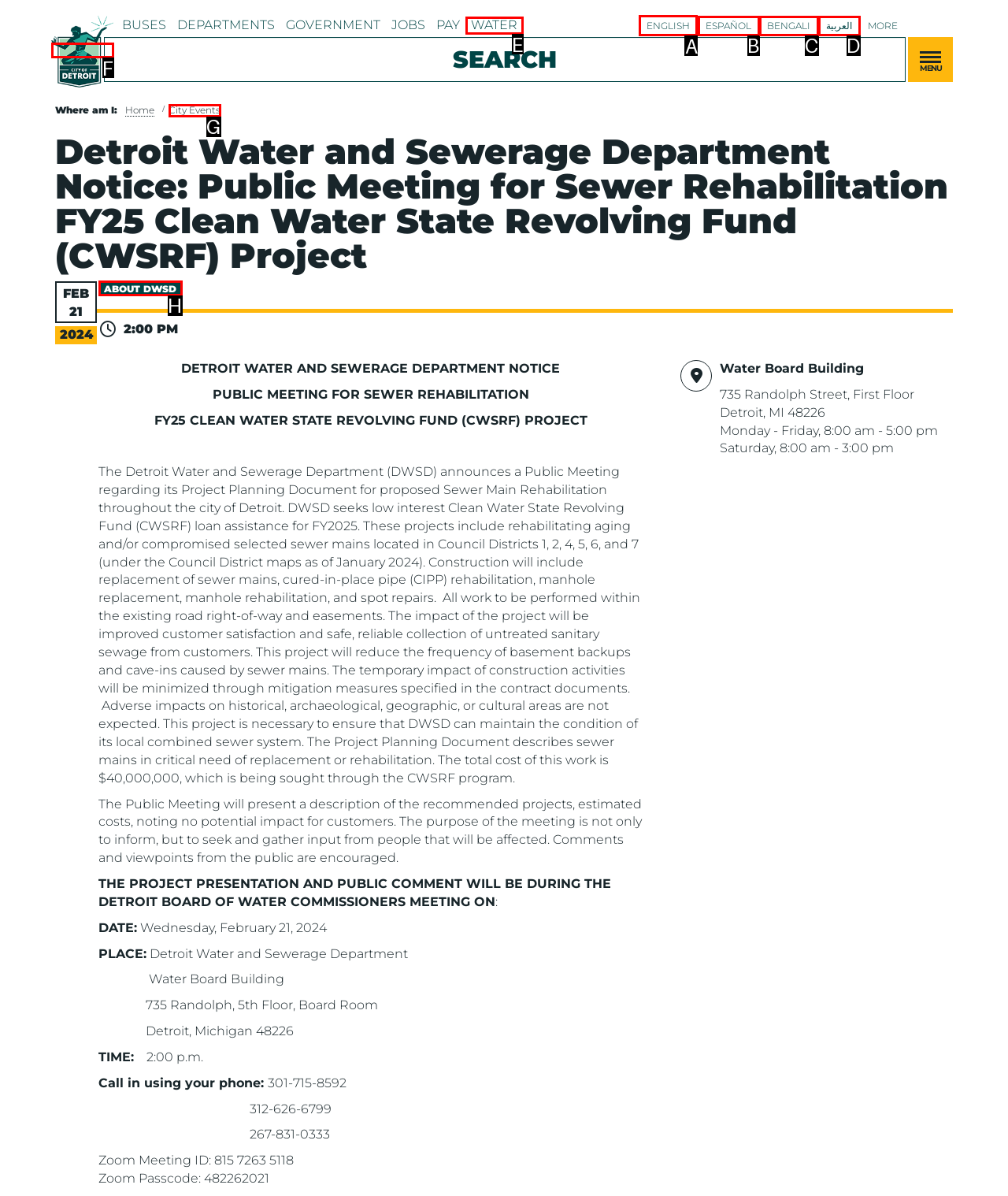Select the UI element that should be clicked to execute the following task: select 'ENGLISH' language
Provide the letter of the correct choice from the given options.

A